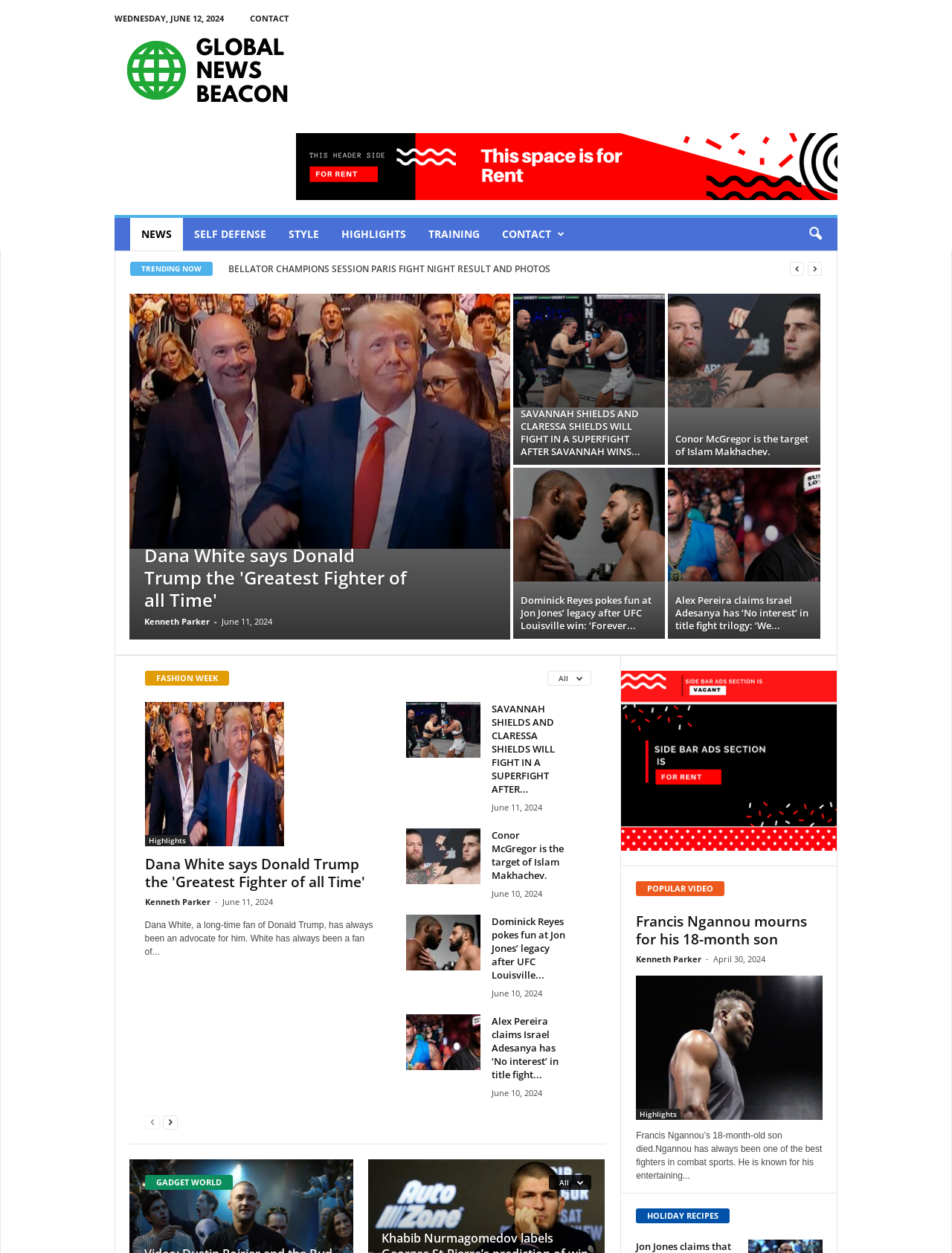Identify the bounding box of the HTML element described here: "Self Defense". Provide the coordinates as four float numbers between 0 and 1: [left, top, right, bottom].

[0.192, 0.174, 0.291, 0.2]